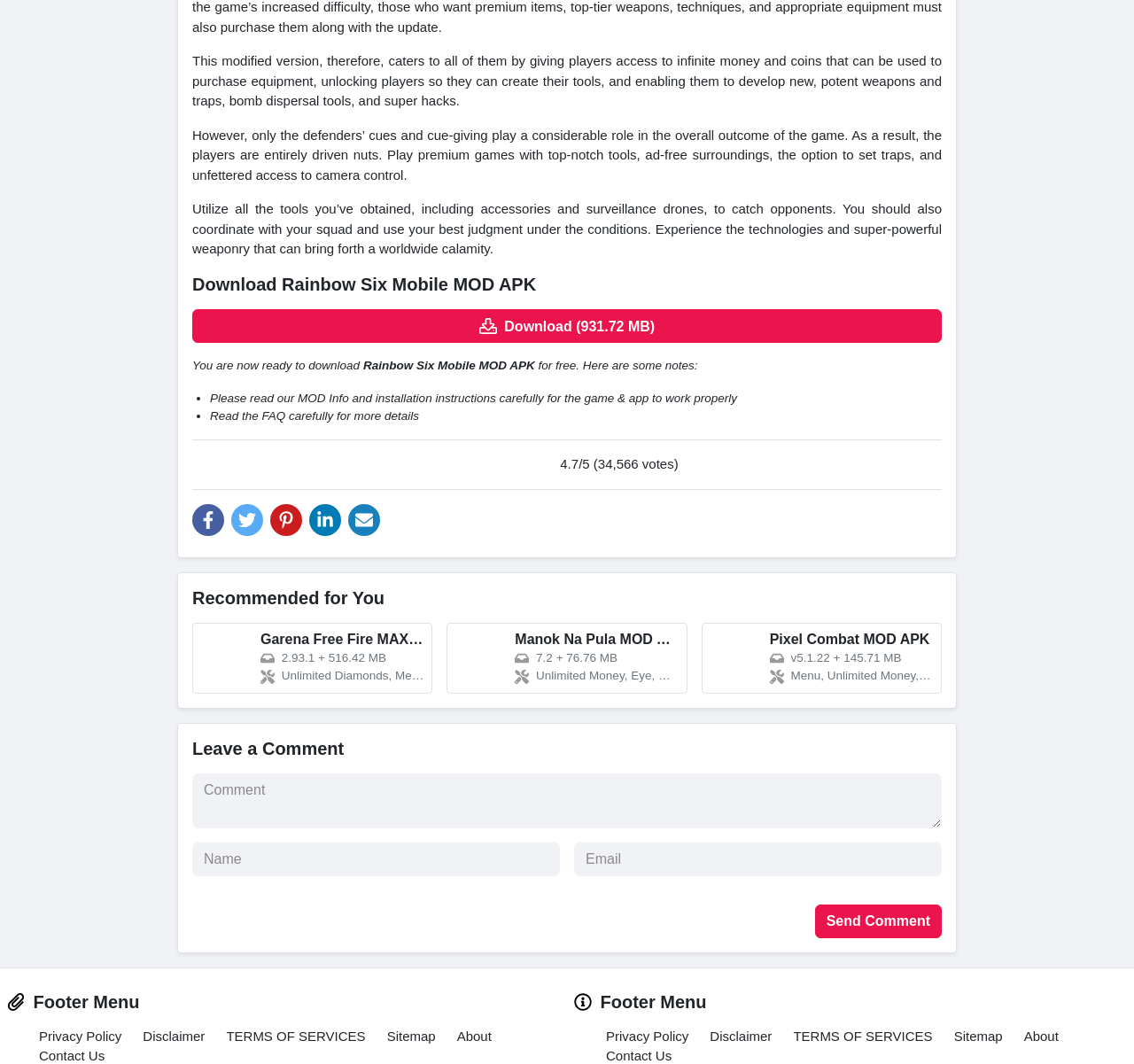Identify the bounding box coordinates for the element you need to click to achieve the following task: "Send a comment". Provide the bounding box coordinates as four float numbers between 0 and 1, in the form [left, top, right, bottom].

[0.718, 0.85, 0.83, 0.882]